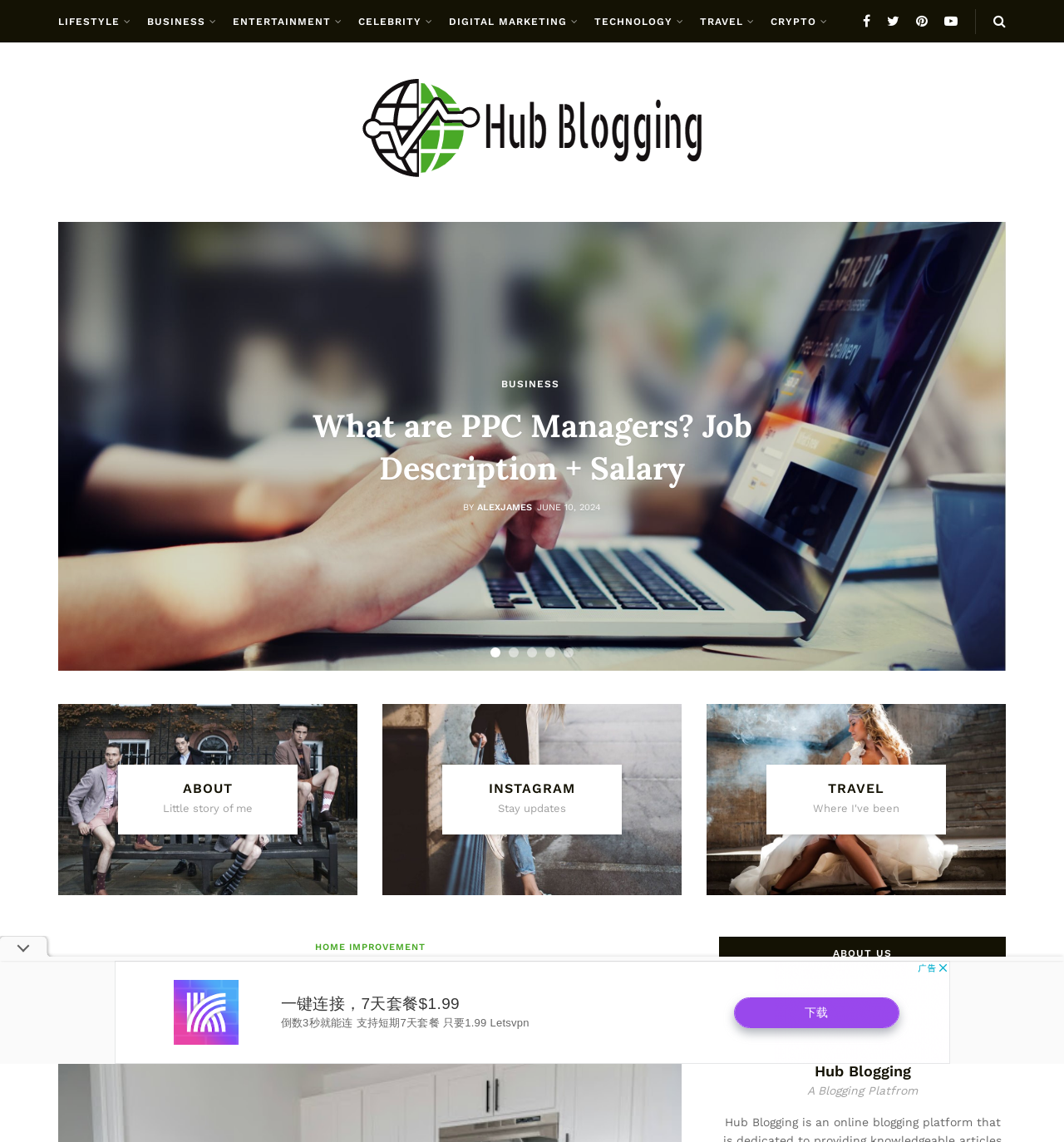Provide an in-depth caption for the webpage.

The webpage is an online blogging platform called Hub Blogging, dedicated to providing knowledgeable articles. At the top, there are eight categories of articles, including LIFESTYLE, BUSINESS, ENTERTAINMENT, and more, each represented by a link with an icon. To the right of these categories, there are five social media links, represented by icons.

Below the categories, there is a heading that reads "Hub Blogging Hub Blogging" with a link and an image. To the right of this heading, there are two buttons, one with the letter "e" and the other with the letter "f".

Underneath, there is a carousel with five pagination buttons, allowing users to navigate through different pages. On the current page, there is an article titled "What are PPC Managers? Job Description + Salary" with a link, author name "ALEXJAMES", and a date "JUNE 10, 2024".

On the right side of the page, there are three headings: "ABOUT", "INSTAGRAM", and "TRAVEL". Below these headings, there is a section with a heading "HOME IMPROVEMENT" and an article titled "Tips To Properly Maintain Your Home Appliances" with a link and a date "MAY 23, 2024".

At the bottom of the page, there is a section with a heading "ABOUT US" and a link to "Hub Blogging" with an image. Below this, there is a heading "Hub Blogging" with a subheading "A Blogging Platform". On the left side of the page, there is an advertisement iframe.